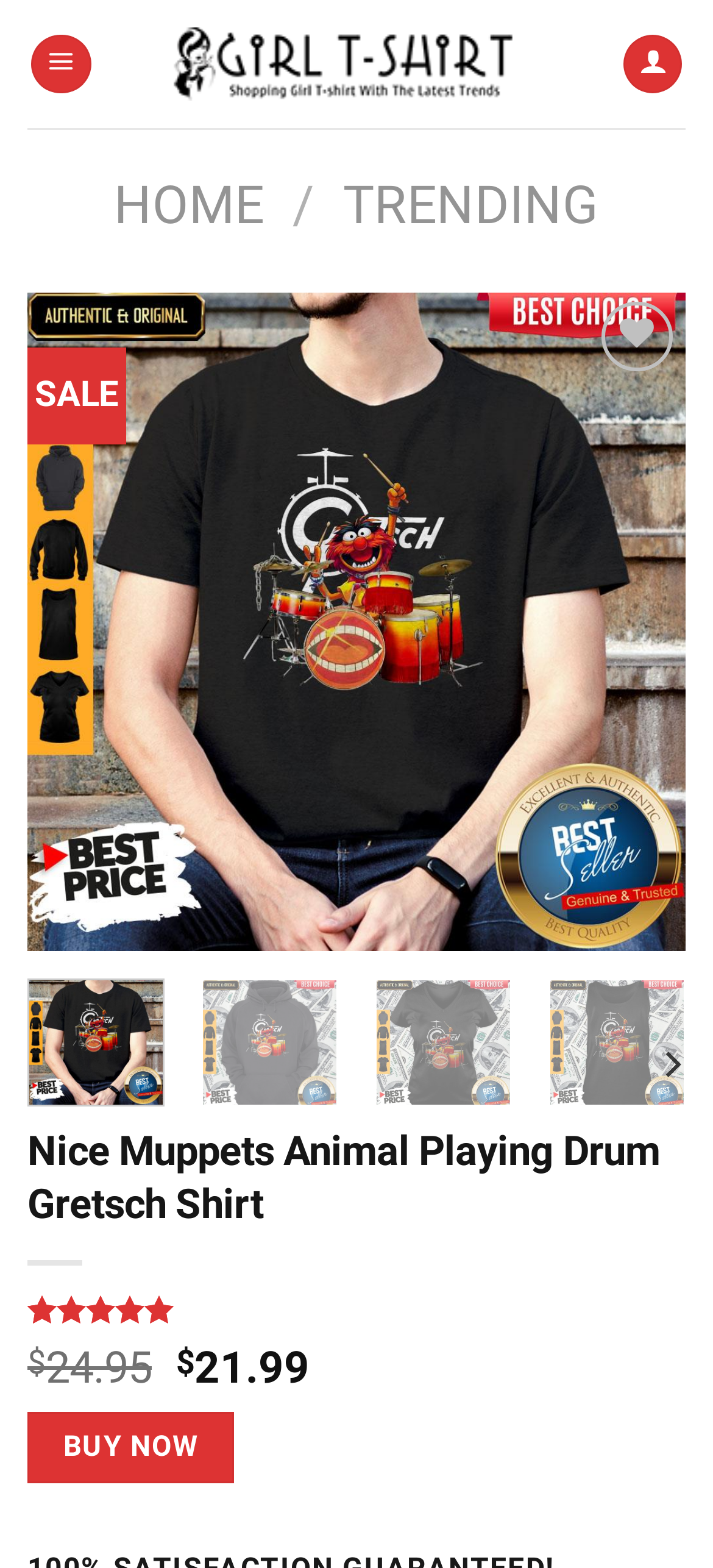Identify and generate the primary title of the webpage.

Nice Muppets Animal Playing Drum Gretsch Shirt